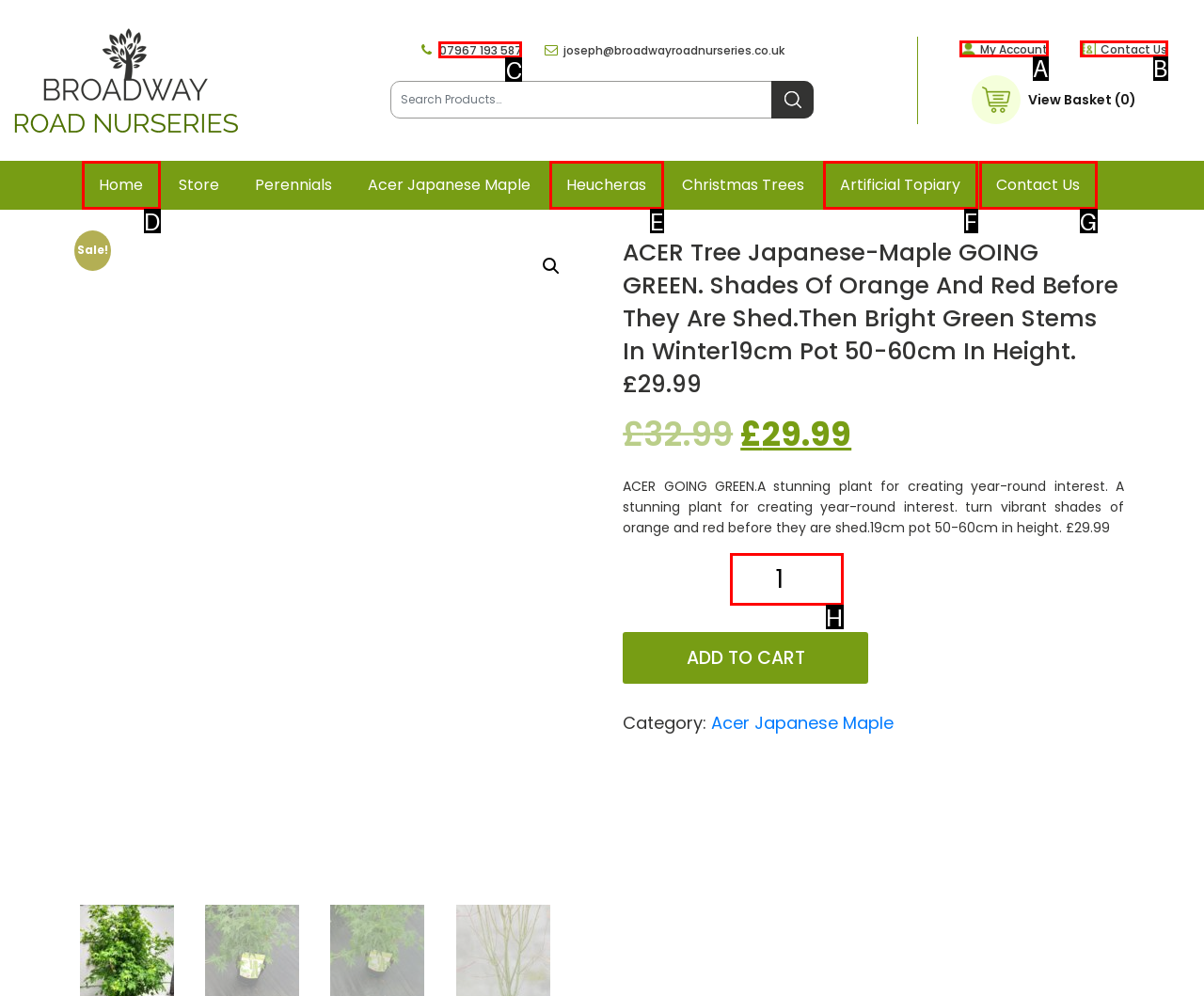Find the option that matches this description: parent_node: Email * aria-describedby="email-notes" name="email"
Provide the matching option's letter directly.

None